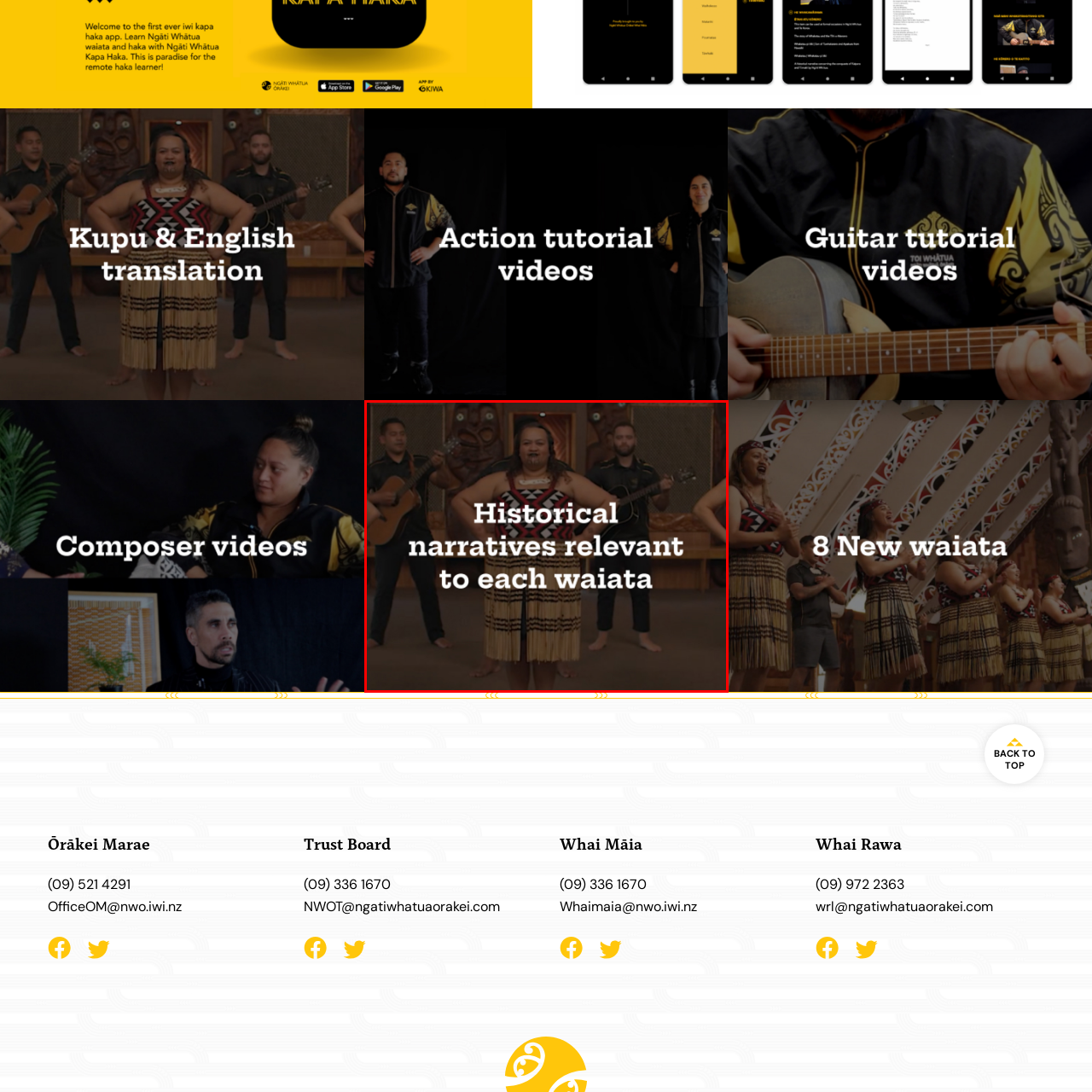Provide an in-depth caption for the image inside the red boundary.

The image captures a vibrant scene from a performance that celebrates Māori culture through music and storytelling. In the foreground, a performer stands confidently, adorned in traditional dress that features intricate patterns and fringes, symbolizing cultural identity and heritage. Behind her, a group of musicians strums guitars, adding depth to the performance, which emphasizes the community aspect of Māori traditions.

Superimposed on the image are the words "Historical narratives relevant to each waiata," highlighting the importance of storytelling in connection with each song (waiata). This phrase underscores the significance of passing down stories and historical accounts through musical expression, reflecting the rich tapestry of Māori history and culture intertwined with their art forms. The setting, likely within a marae or cultural center, enriches this performance with a sense of place and belonging.